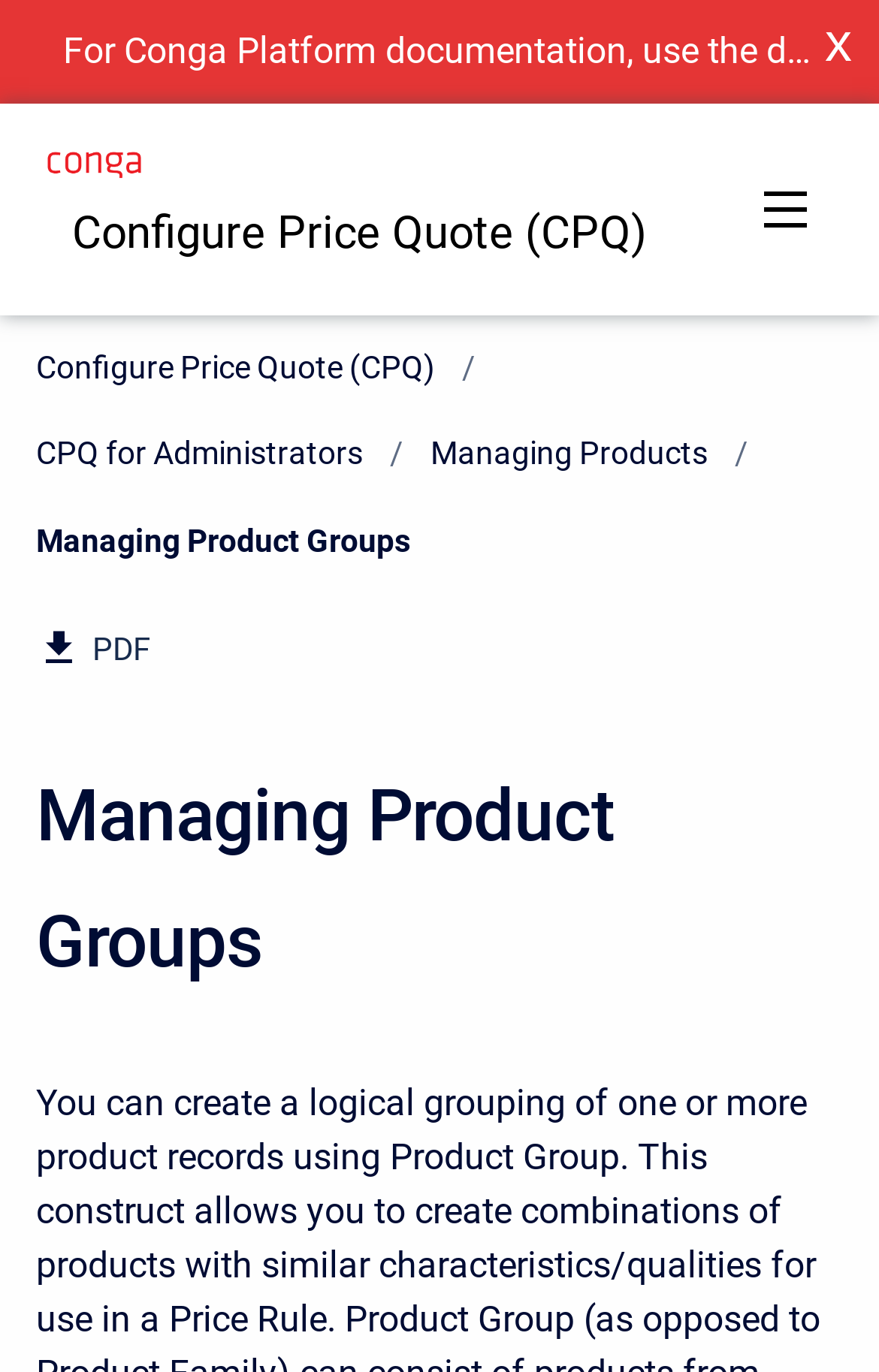Provide the bounding box coordinates for the specified HTML element described in this description: "Configure Price Quote (CPQ)". The coordinates should be four float numbers ranging from 0 to 1, in the format [left, top, right, bottom].

[0.041, 0.255, 0.495, 0.281]